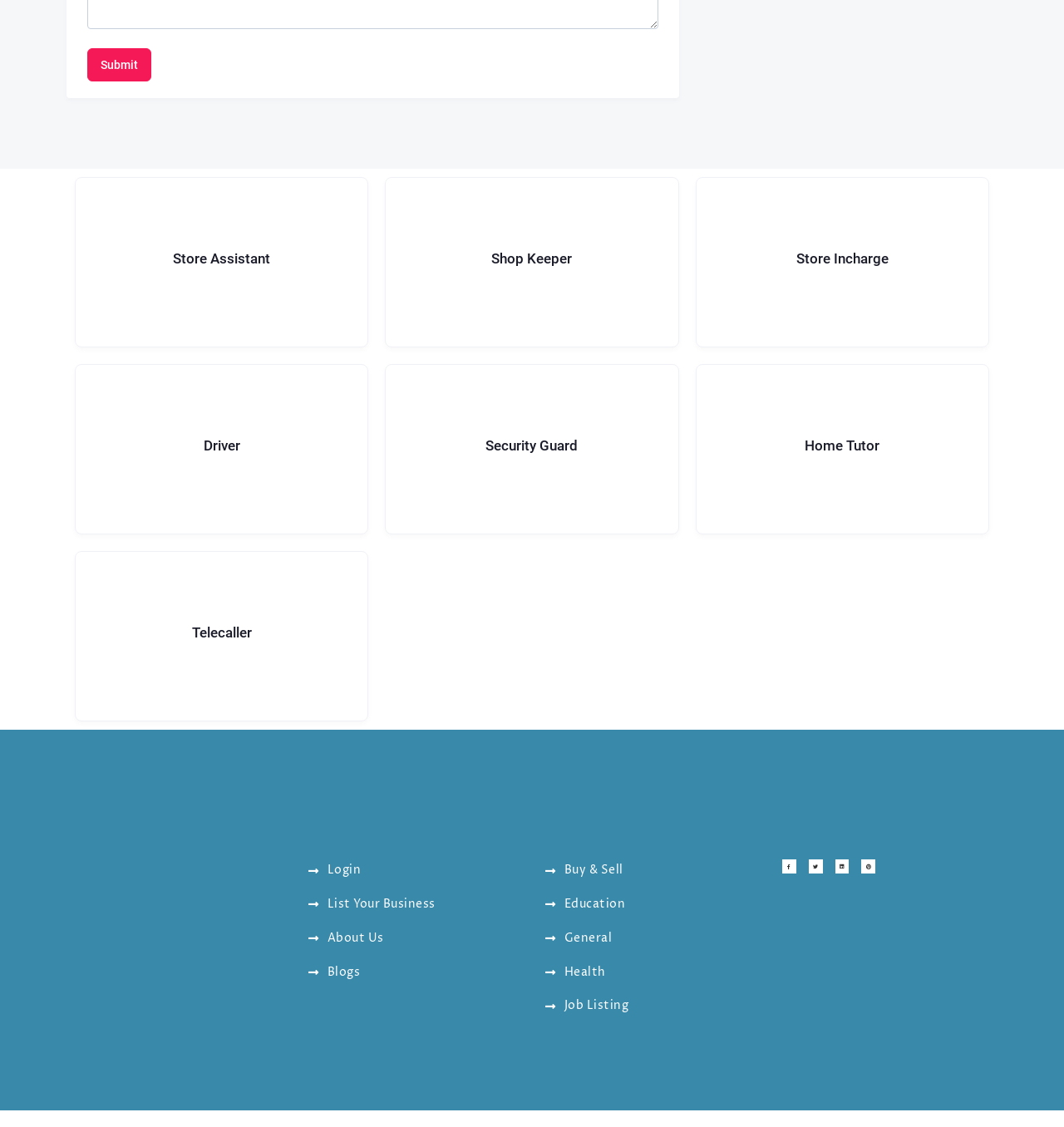Could you specify the bounding box coordinates for the clickable section to complete the following instruction: "Click on the 'Store Assistant' link"?

[0.07, 0.157, 0.346, 0.308]